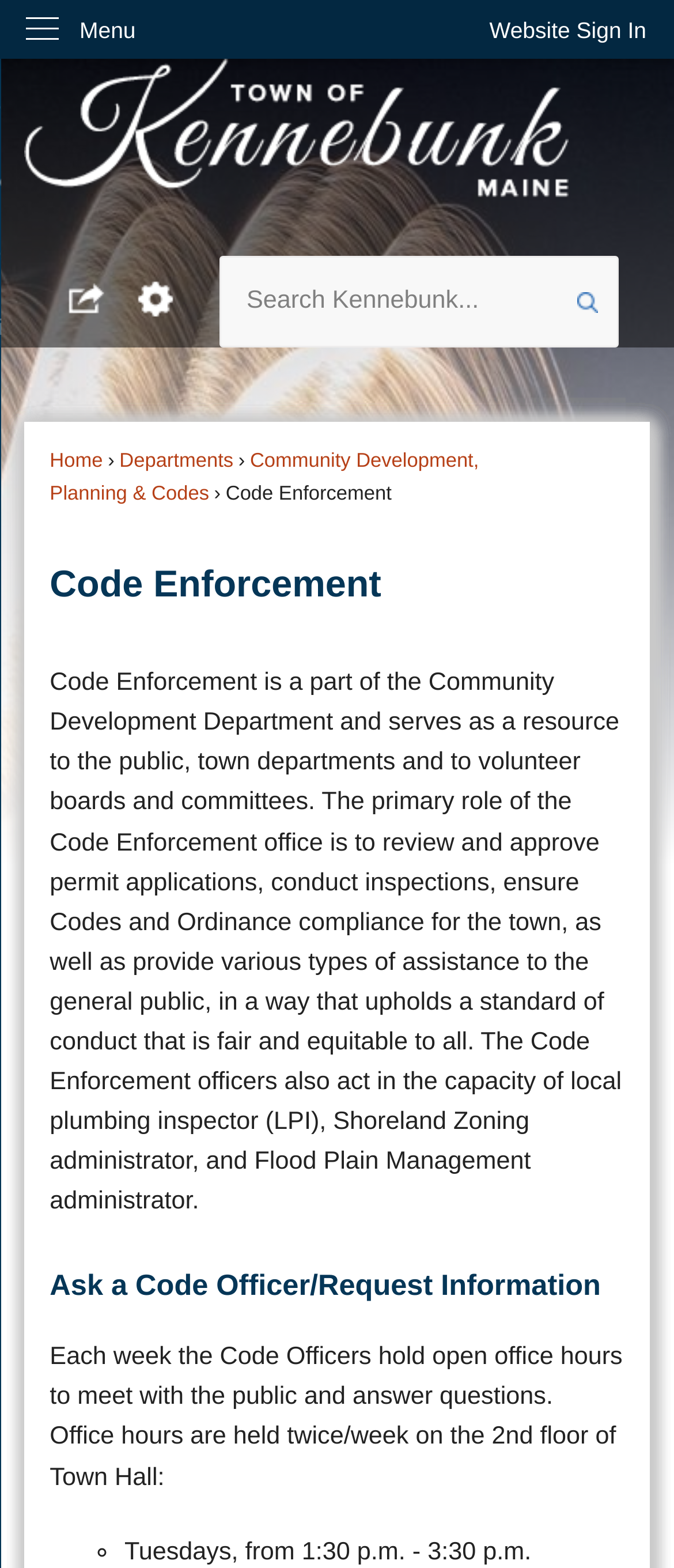Determine the bounding box coordinates for the area that needs to be clicked to fulfill this task: "View the 'waterfall' images". The coordinates must be given as four float numbers between 0 and 1, i.e., [left, top, right, bottom].

None